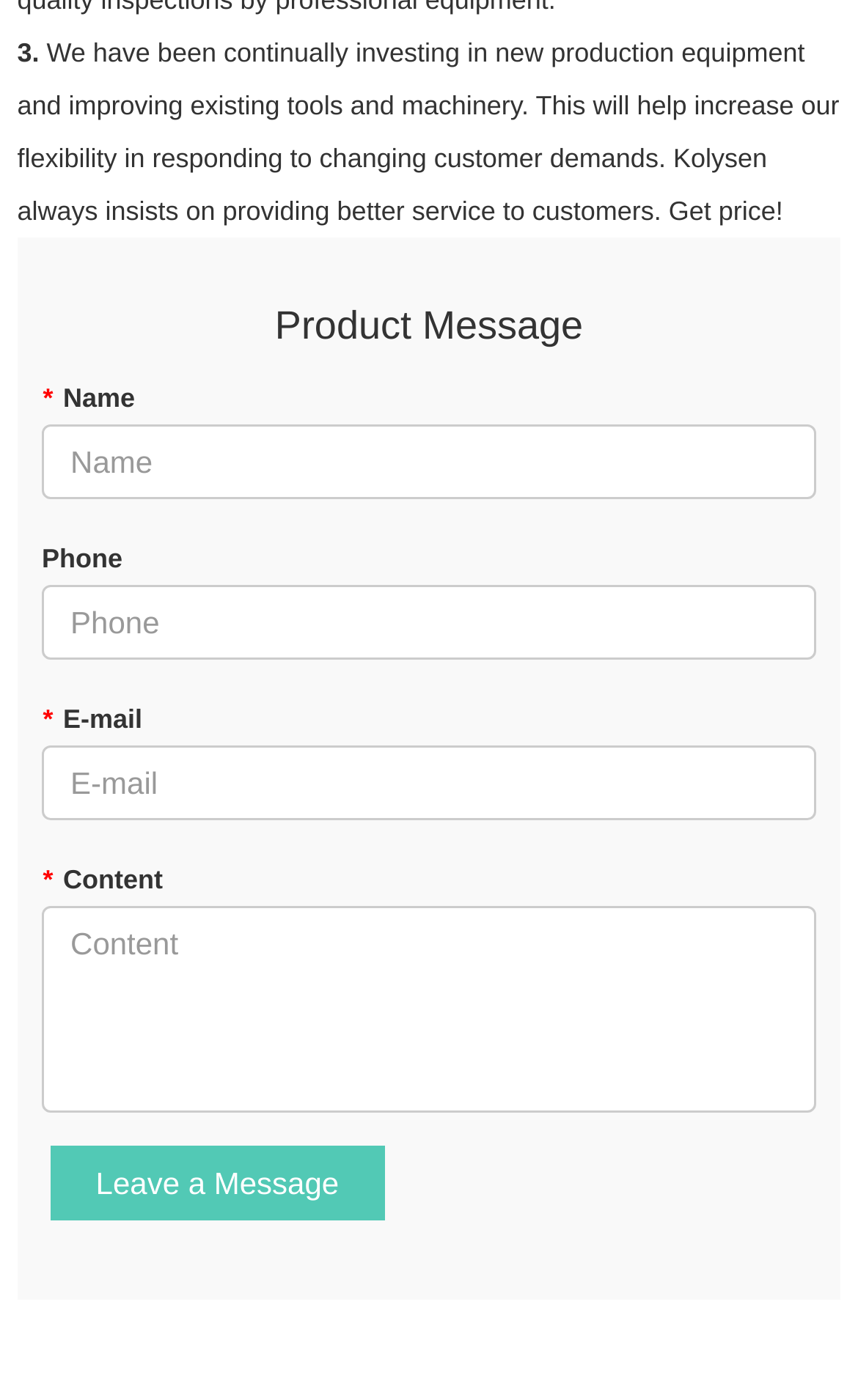Examine the image and give a thorough answer to the following question:
How many fields are required in the form?

Upon examining the form, I notice that the fields 'Name', 'E-mail', and 'Content' are marked as required, indicated by an asterisk symbol. Therefore, there are three required fields in the form.